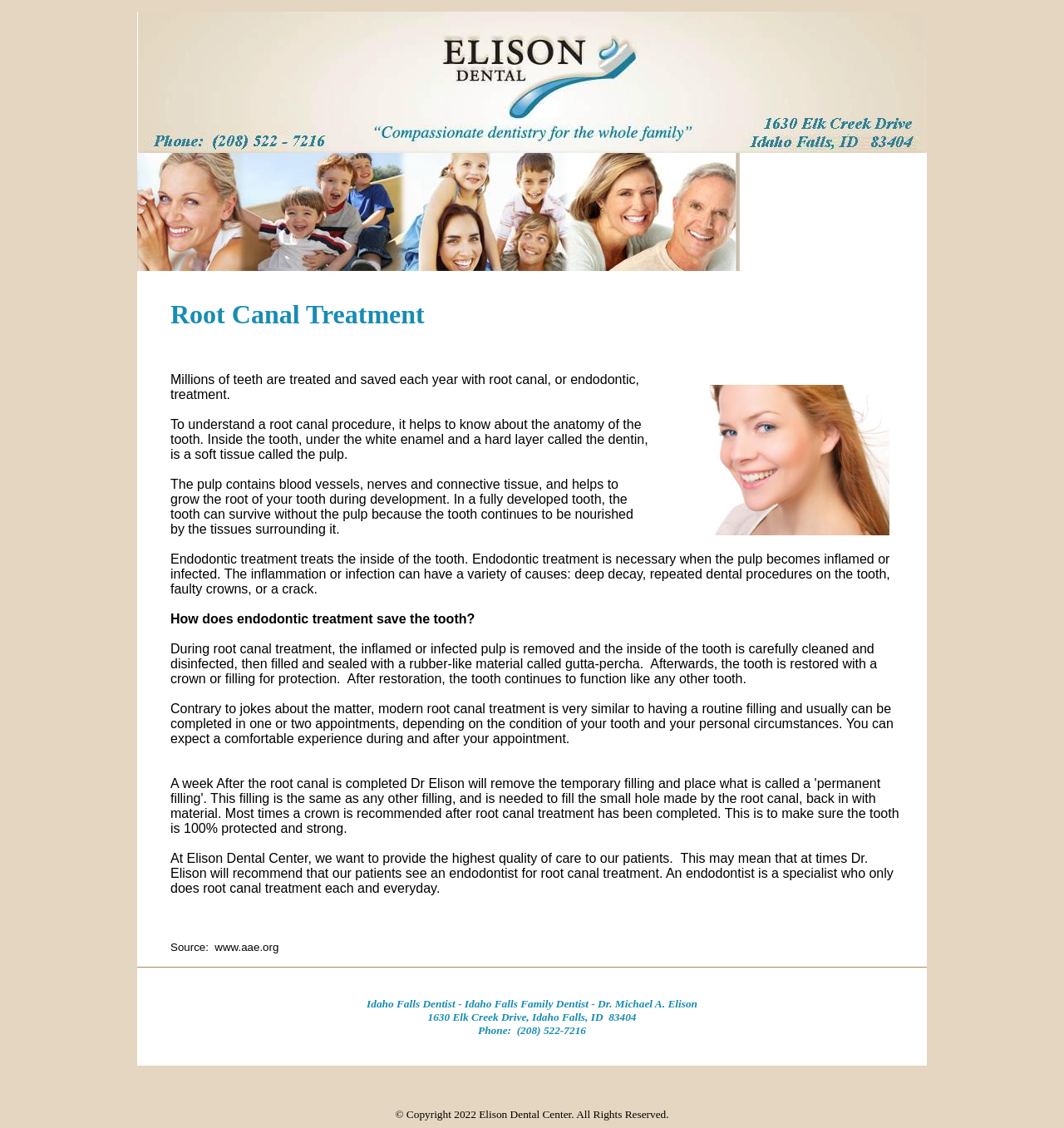Detail the features and information presented on the webpage.

This webpage is about root canal treatment, specifically at Elison Dental Center in Idaho Falls, Idaho. At the top of the page, there is a logo image of "Idaho Falls Dentists - Family Dentists" and a brief description of the dental center. Below this, there is a section with a heading "Root Canal Treatment" and a brief introduction to the topic.

The main content of the page is divided into several sections, each discussing a different aspect of root canal treatment. The sections are separated by blank spaces, making it easy to read and understand. The text is accompanied by an image of Dr. Elison, an Idaho Falls dentist, performing root canal therapy.

The page also includes information about the anatomy of the tooth, the causes of inflammation or infection, and the steps involved in endodontic treatment. Additionally, it mentions that modern root canal treatment is a comfortable experience and can usually be completed in one or two appointments.

At the bottom of the page, there is a section with the dental center's contact information, including the address, phone number, and a copyright notice. There is also a link to the American Association of Endodontists (AAE) website, indicating that the information on the page is sourced from a reputable organization.

Overall, the webpage is well-organized and easy to navigate, with clear headings and concise text that provides valuable information about root canal treatment.